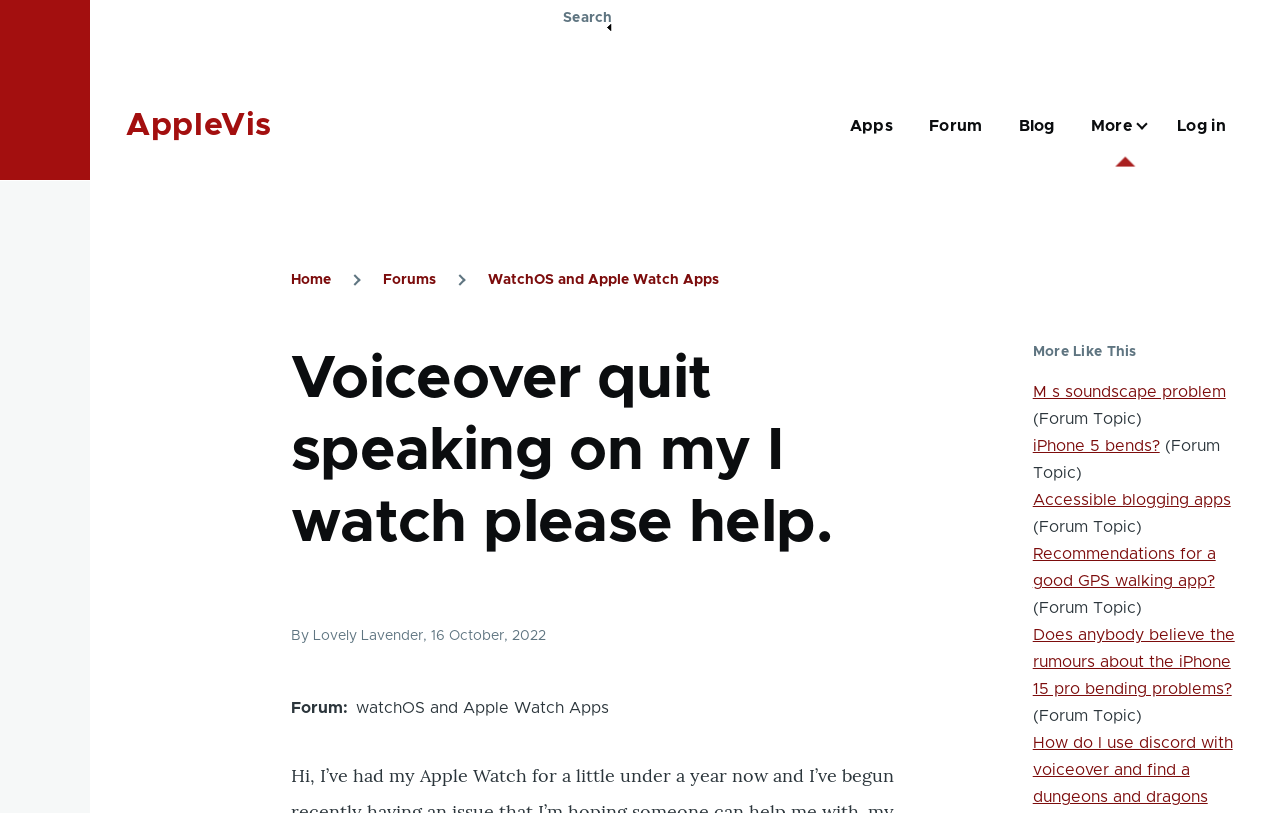Find the bounding box coordinates of the clickable area that will achieve the following instruction: "Go to Apps".

[0.664, 0.094, 0.698, 0.216]